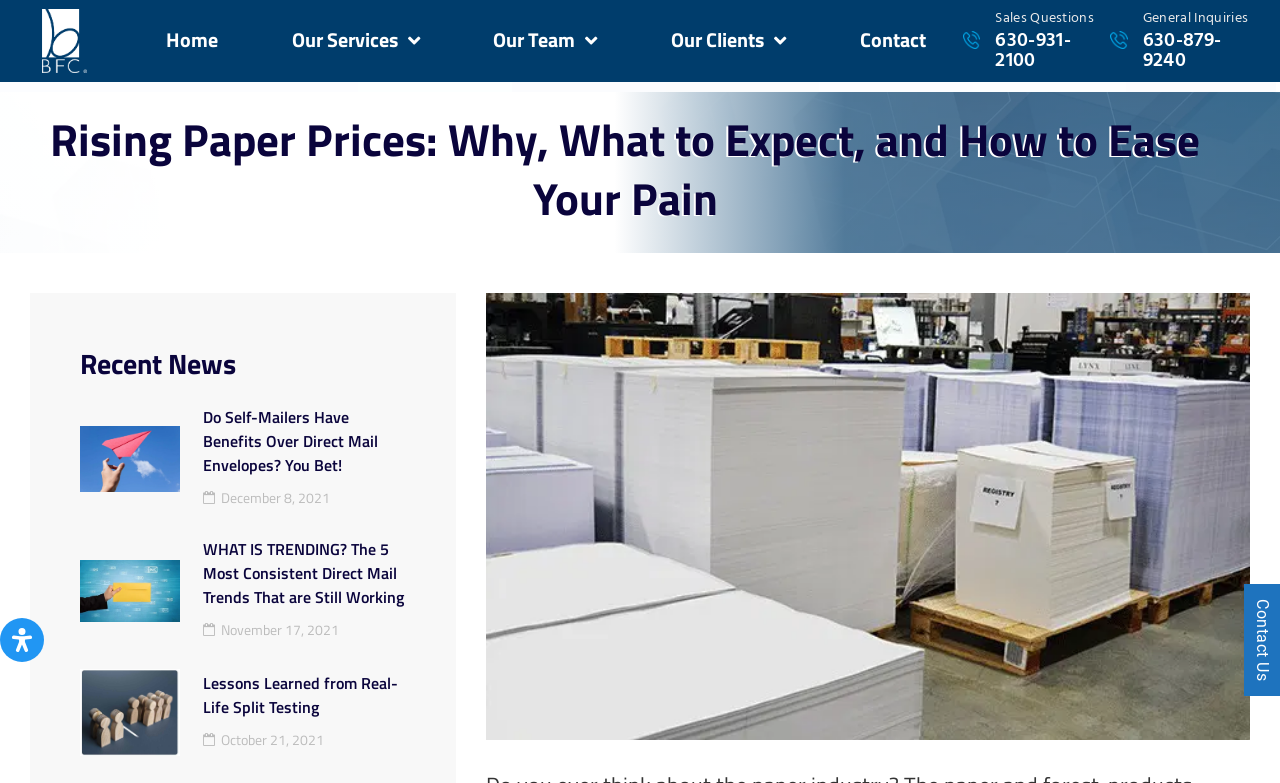How many recent news articles are listed?
Examine the image closely and answer the question with as much detail as possible.

I counted the number of article links under the 'Recent News' heading, which are three links with dates December 8, 2021, November 17, 2021, and October 21, 2021.